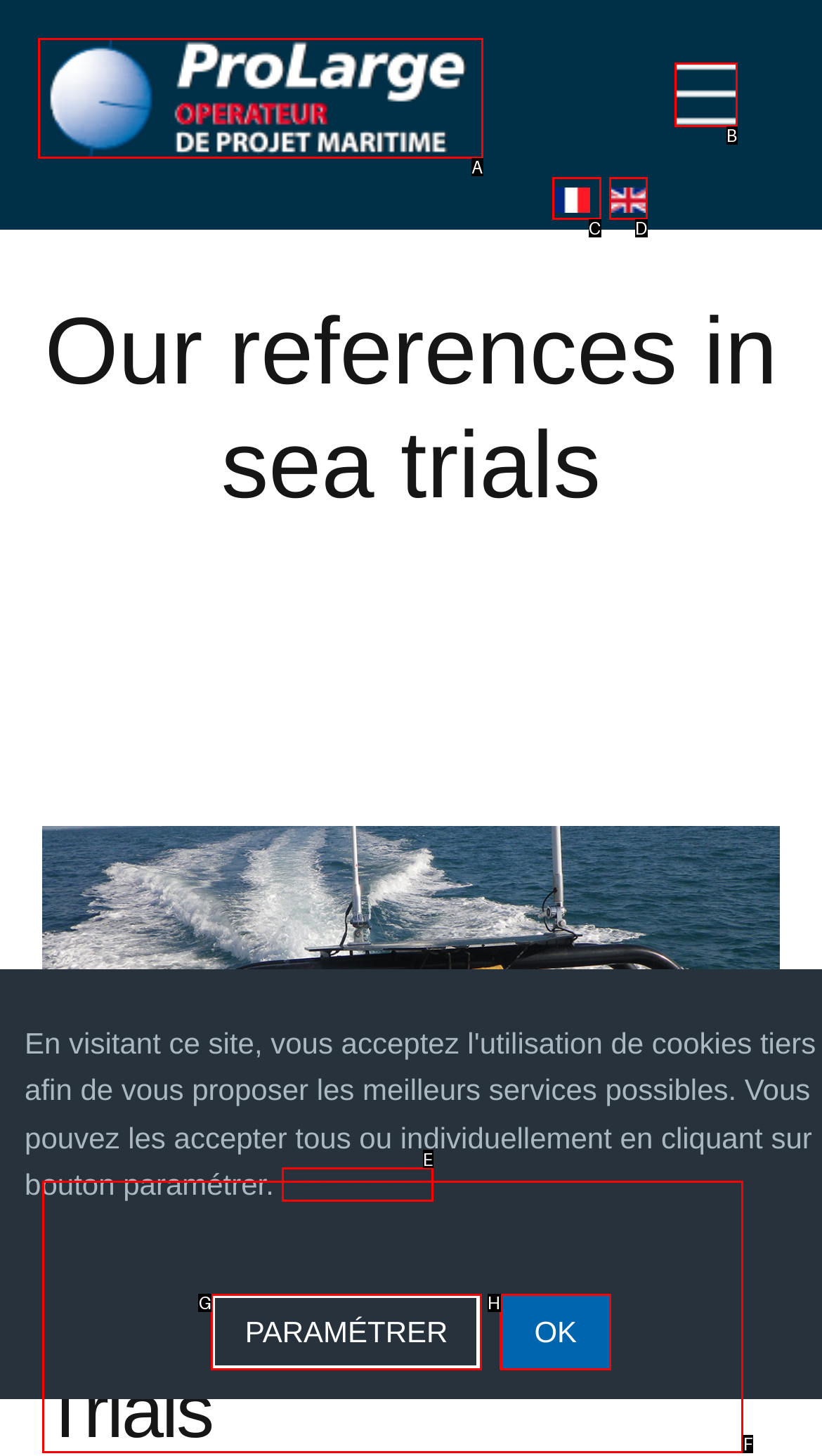Point out the letter of the HTML element you should click on to execute the task: Open the menu
Reply with the letter from the given options.

B